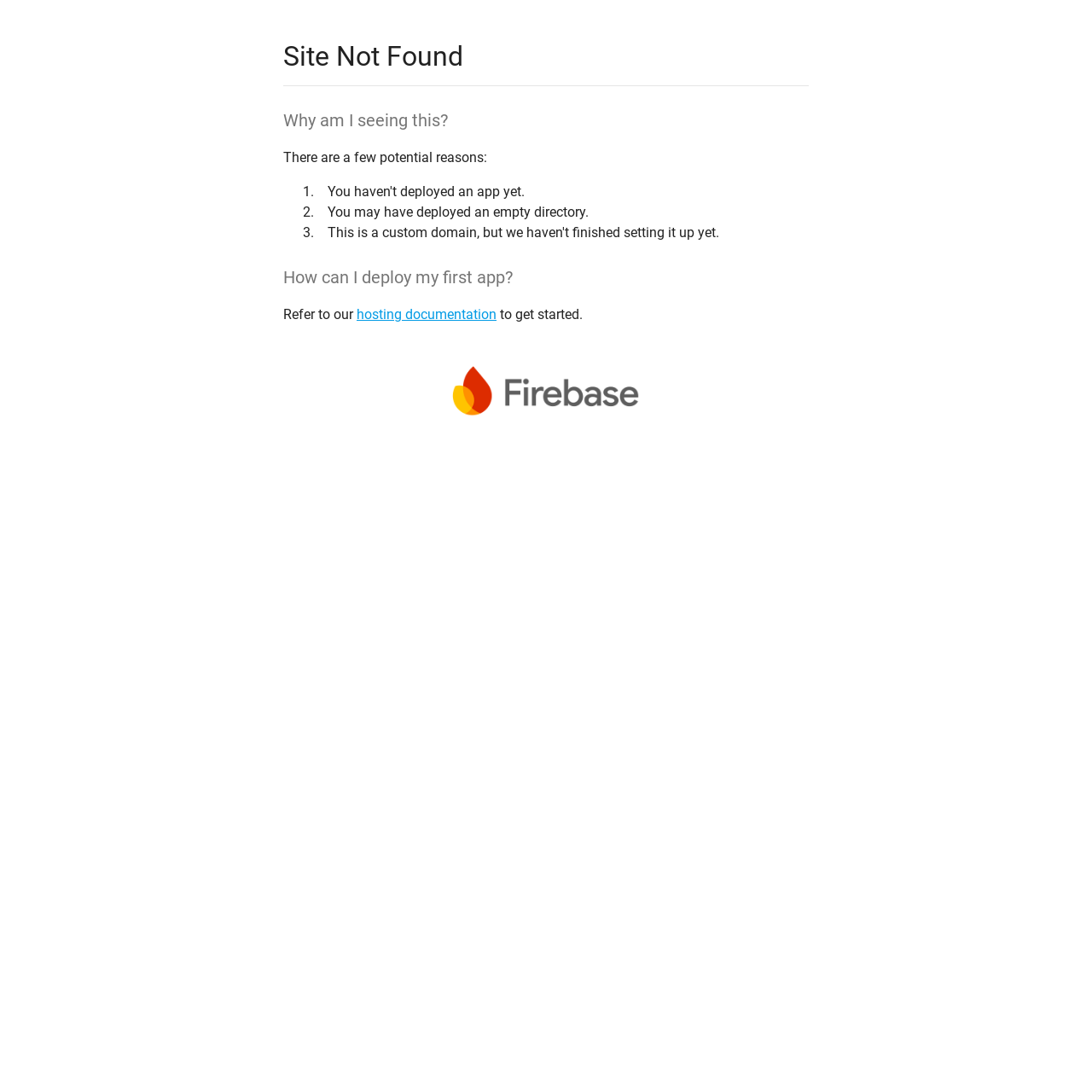How many list markers are present on the page?
From the screenshot, provide a brief answer in one word or phrase.

Three